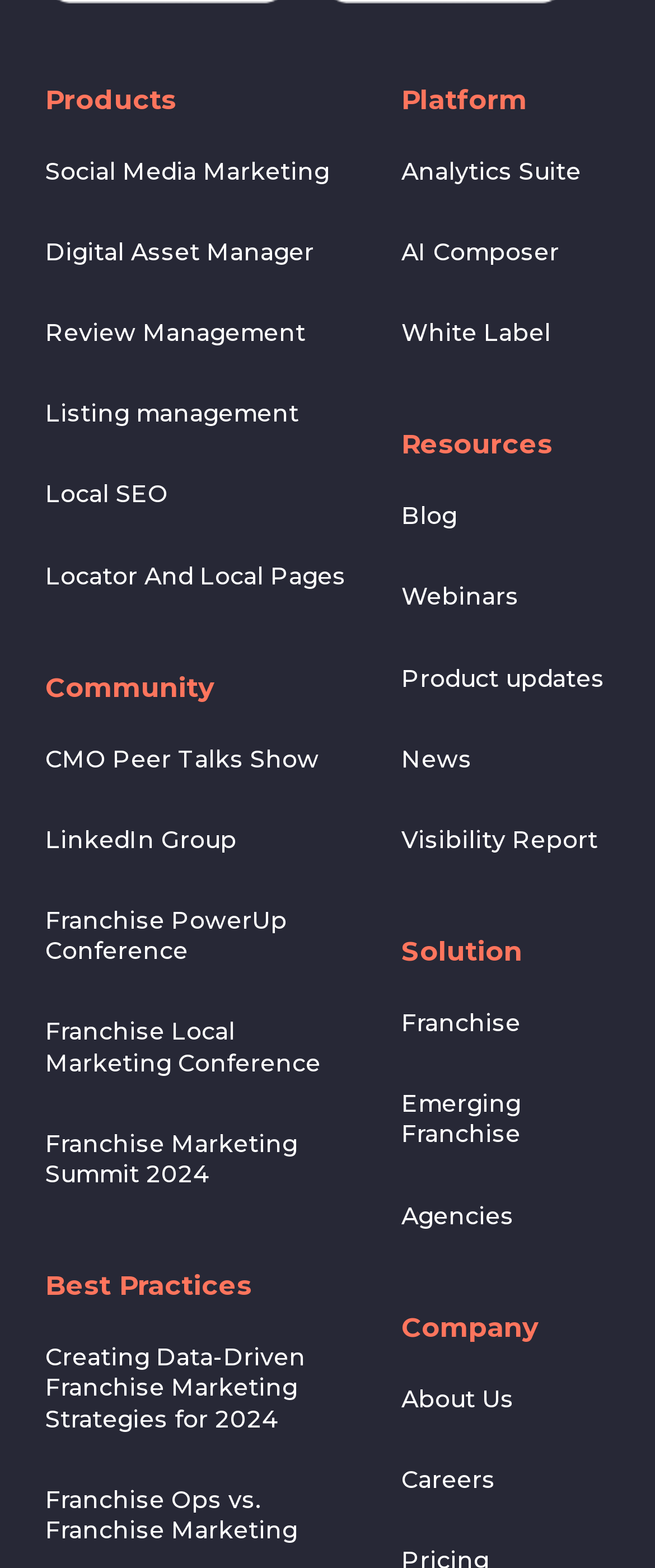Determine the bounding box coordinates for the area that needs to be clicked to fulfill this task: "Discover Analytics Suite". The coordinates must be given as four float numbers between 0 and 1, i.e., [left, top, right, bottom].

[0.613, 0.099, 0.887, 0.119]